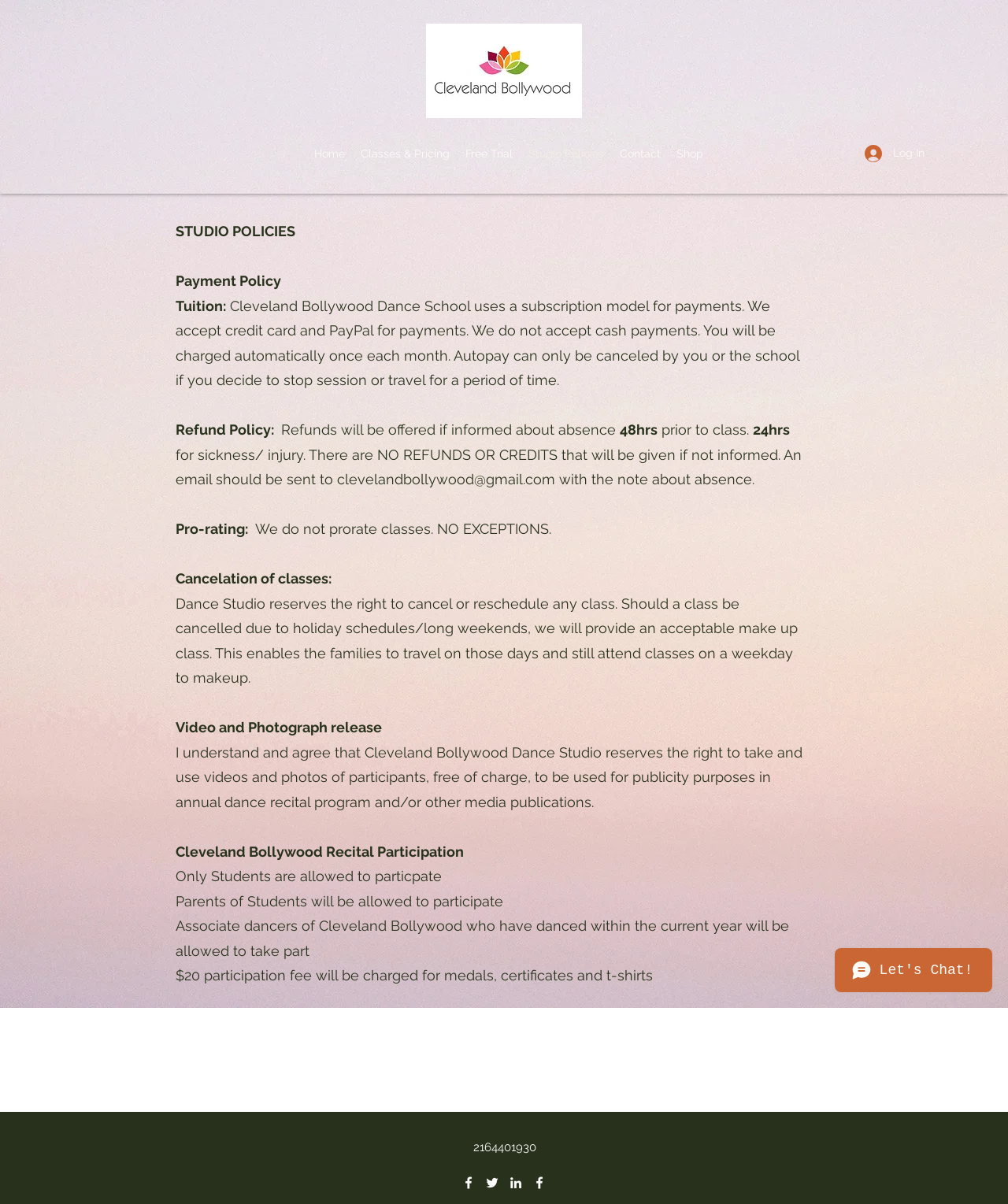Locate the bounding box coordinates of the element I should click to achieve the following instruction: "Click the 'Facebook' link in the Social Bar".

[0.457, 0.976, 0.473, 0.989]